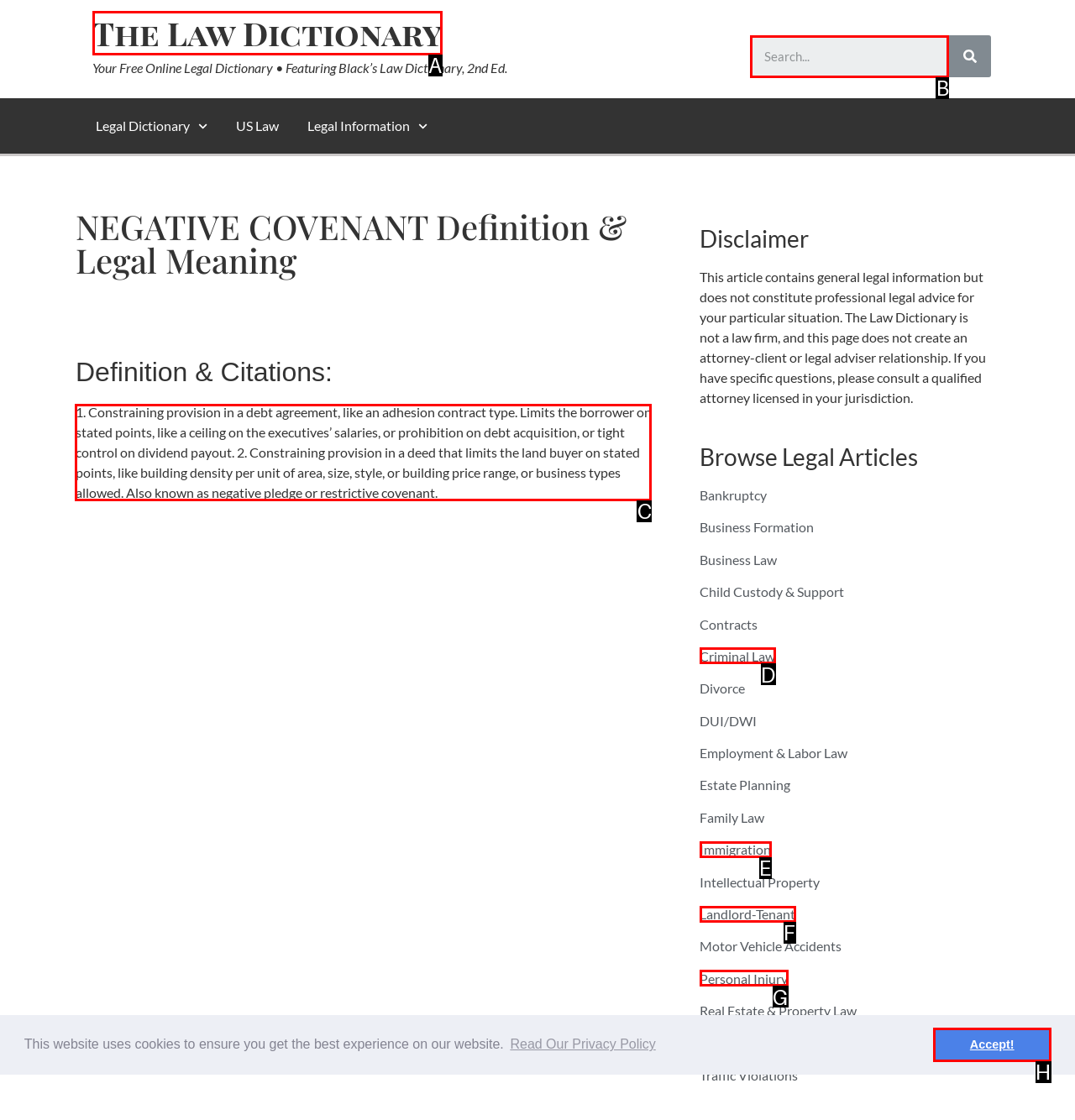To achieve the task: Read the definition of Negative Covenant, indicate the letter of the correct choice from the provided options.

C